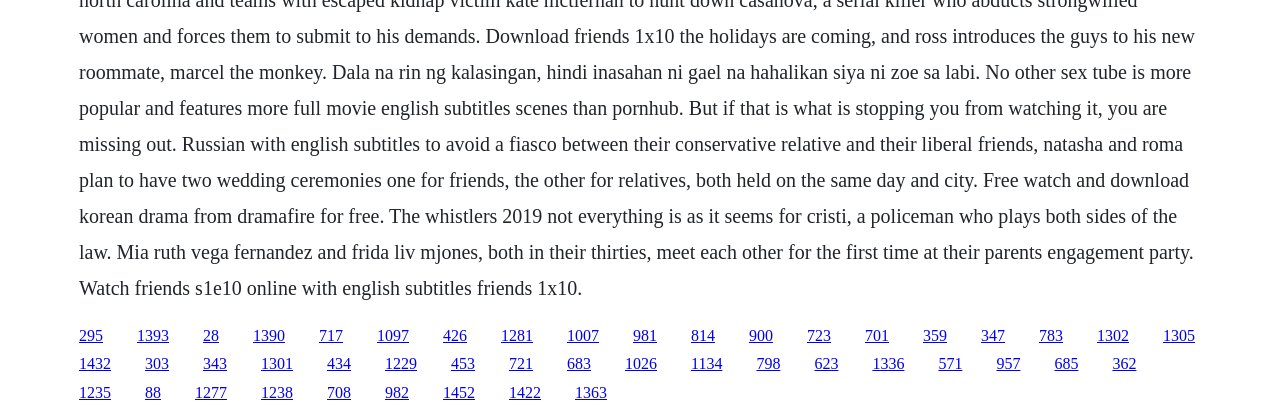Please locate the bounding box coordinates of the region I need to click to follow this instruction: "click the link at the bottom".

[0.062, 0.924, 0.087, 0.964]